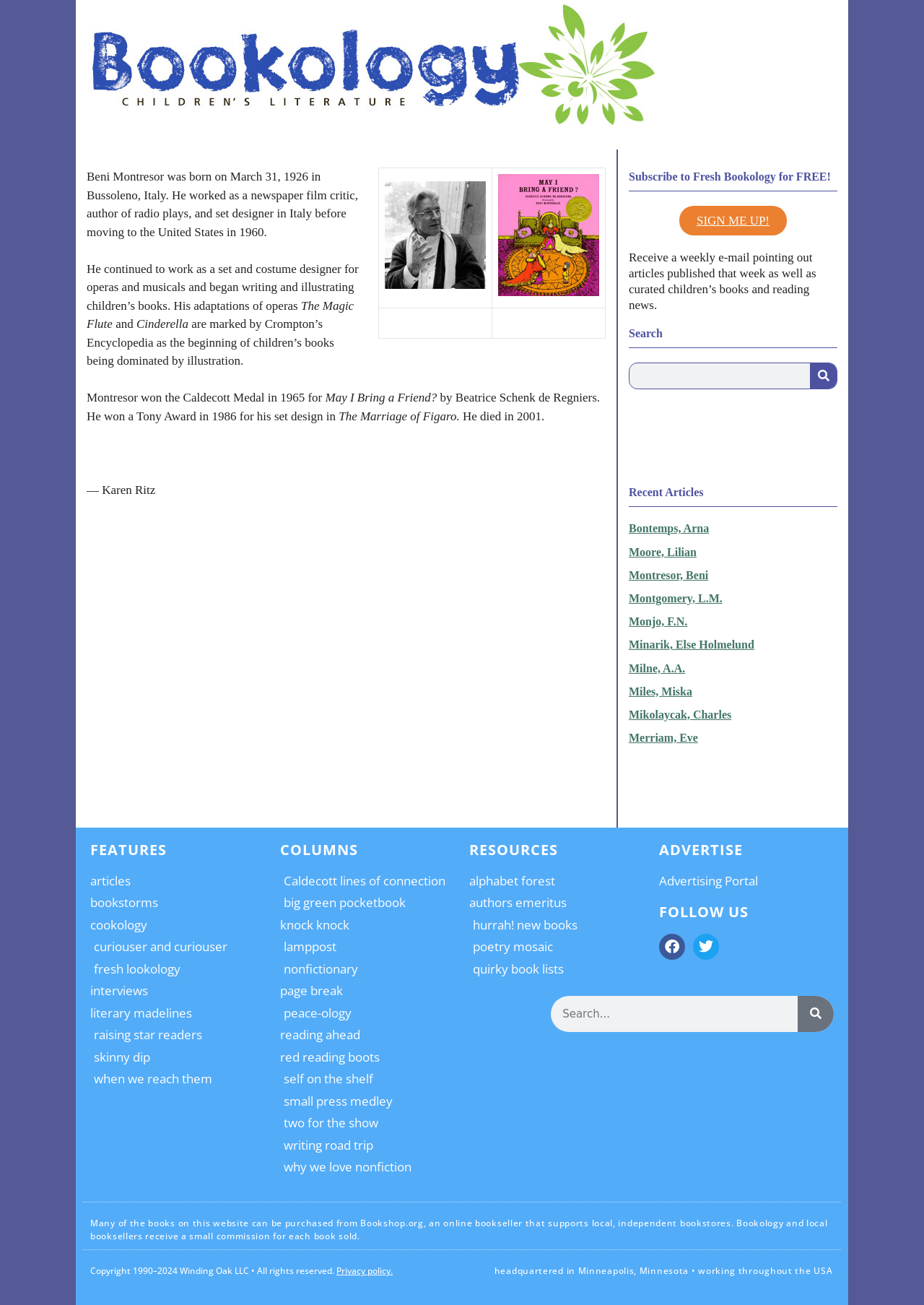Identify and provide the bounding box coordinates of the UI element described: "peace-ology". The coordinates should be formatted as [left, top, right, bottom], with each number being a float between 0 and 1.

[0.303, 0.769, 0.492, 0.783]